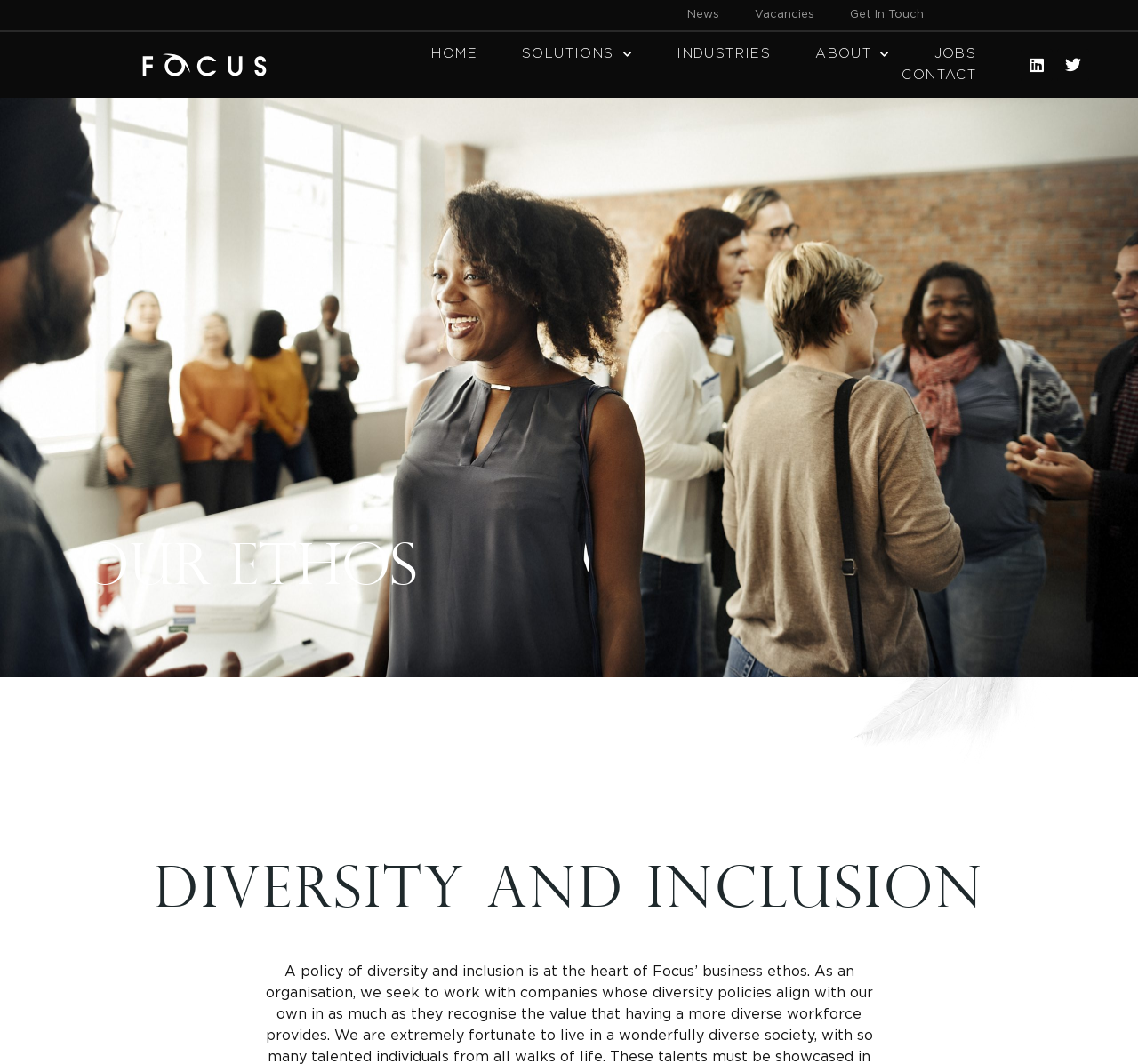How many main menu items are present?
Provide an in-depth answer to the question, covering all aspects.

I counted the number of main menu items by identifying the link elements with text, specifically 'HOME', 'SOLUTIONS', 'INDUSTRIES', 'ABOUT', 'JOBS', and 'CONTACT', which are located at the top-center of the webpage.